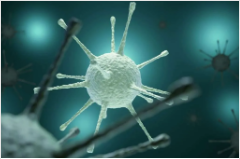Construct a detailed narrative about the image.

The image depicts a highly detailed, stylized representation of a viral particle, showcasing its distinctive structure. The virus is rendered with a central spherical body surrounded by numerous spike-like protrusions, illustrating its characteristic shape. The background is an ethereal blend of muted colors, providing a scientific ambiance that emphasizes the marvel of microscopic life. This visual serves to underscore themes related to viral infections, aligning with discussions on health and the effectiveness of treatments, such as colloidal silver, in combating such illnesses. The image effectively highlights the complex and intricate nature of viruses, drawing attention to their significant role in health-related topics.